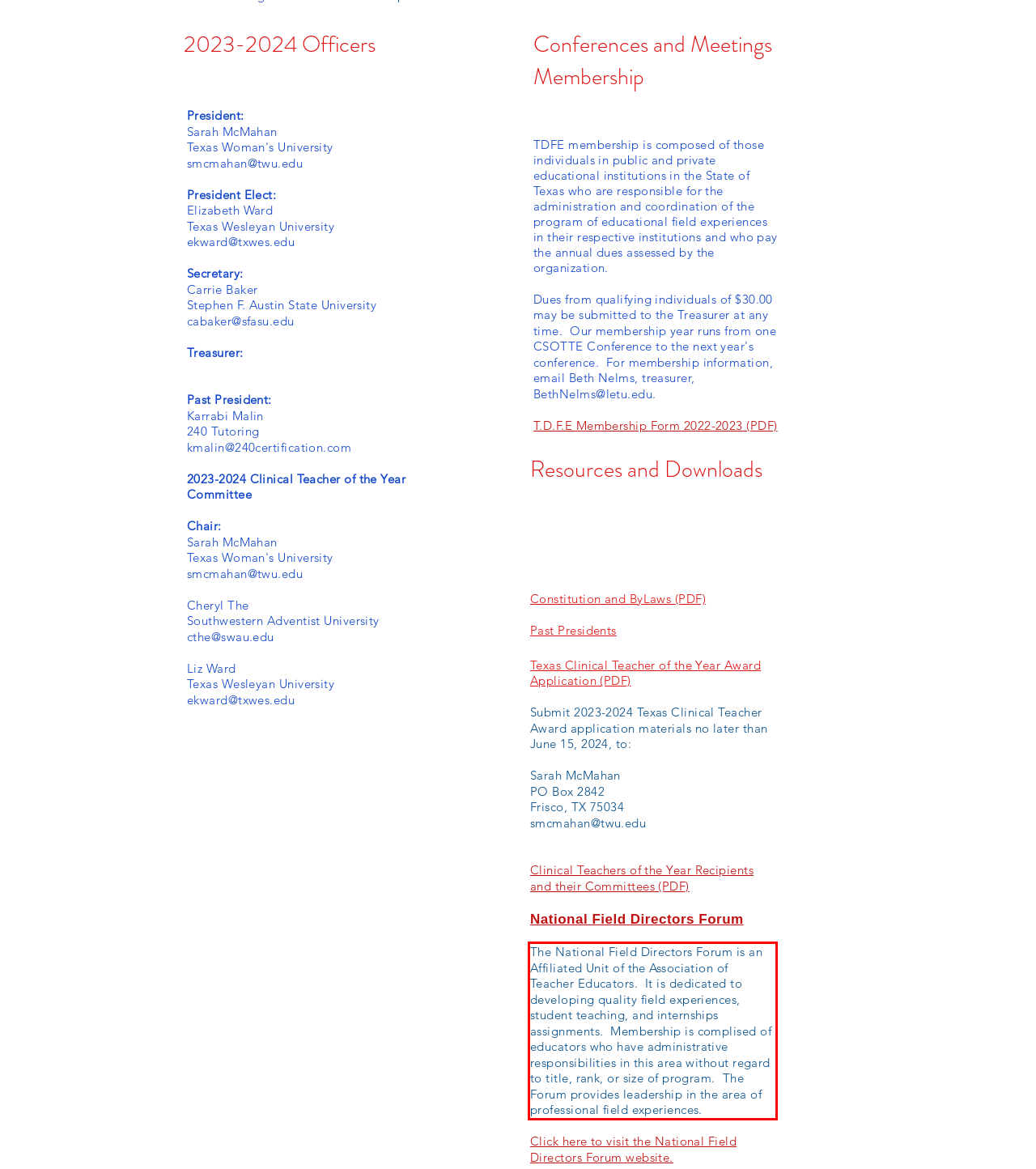Examine the screenshot of the webpage, locate the red bounding box, and perform OCR to extract the text contained within it.

The National Field Directors Forum is an Affiliated Unit of the Association of Teacher Educators. It is dedicated to developing quality field experiences, student teaching, and internships assignments. Membership is complised of educators who have administrative responsibilities in this area without regard to title, rank, or size of program. The Forum provides leadership in the area of professional field experiences.